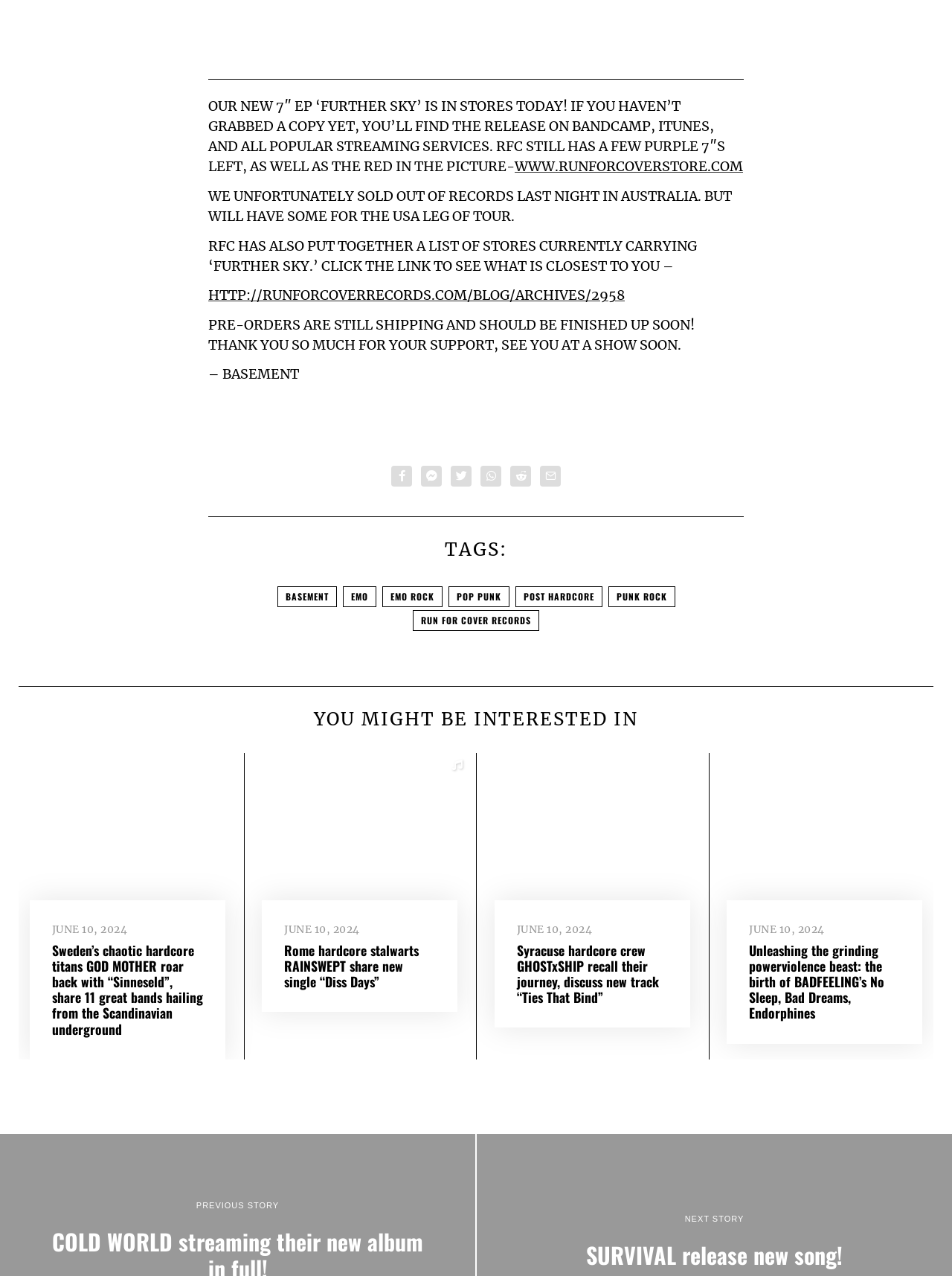What is the name of the record label mentioned?
Please provide a single word or phrase as your answer based on the image.

Run For Cover Records